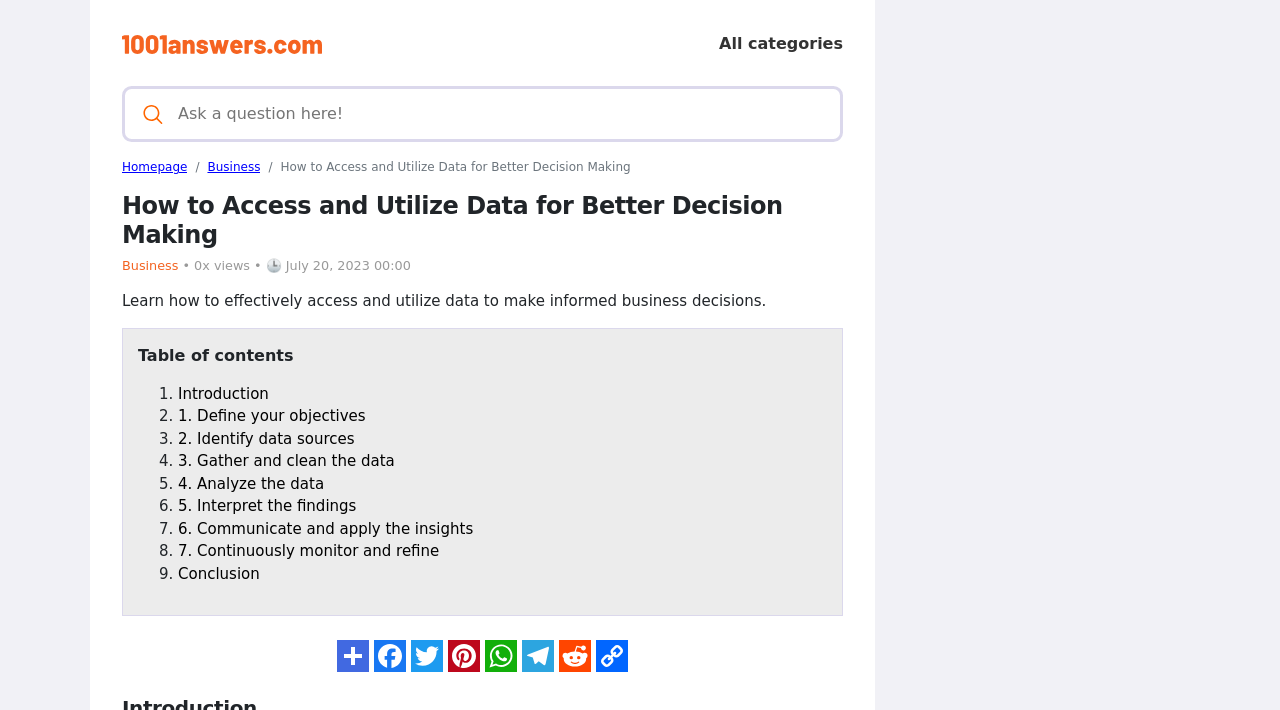Provide the bounding box coordinates of the area you need to click to execute the following instruction: "Read Introduction".

[0.139, 0.542, 0.21, 0.567]